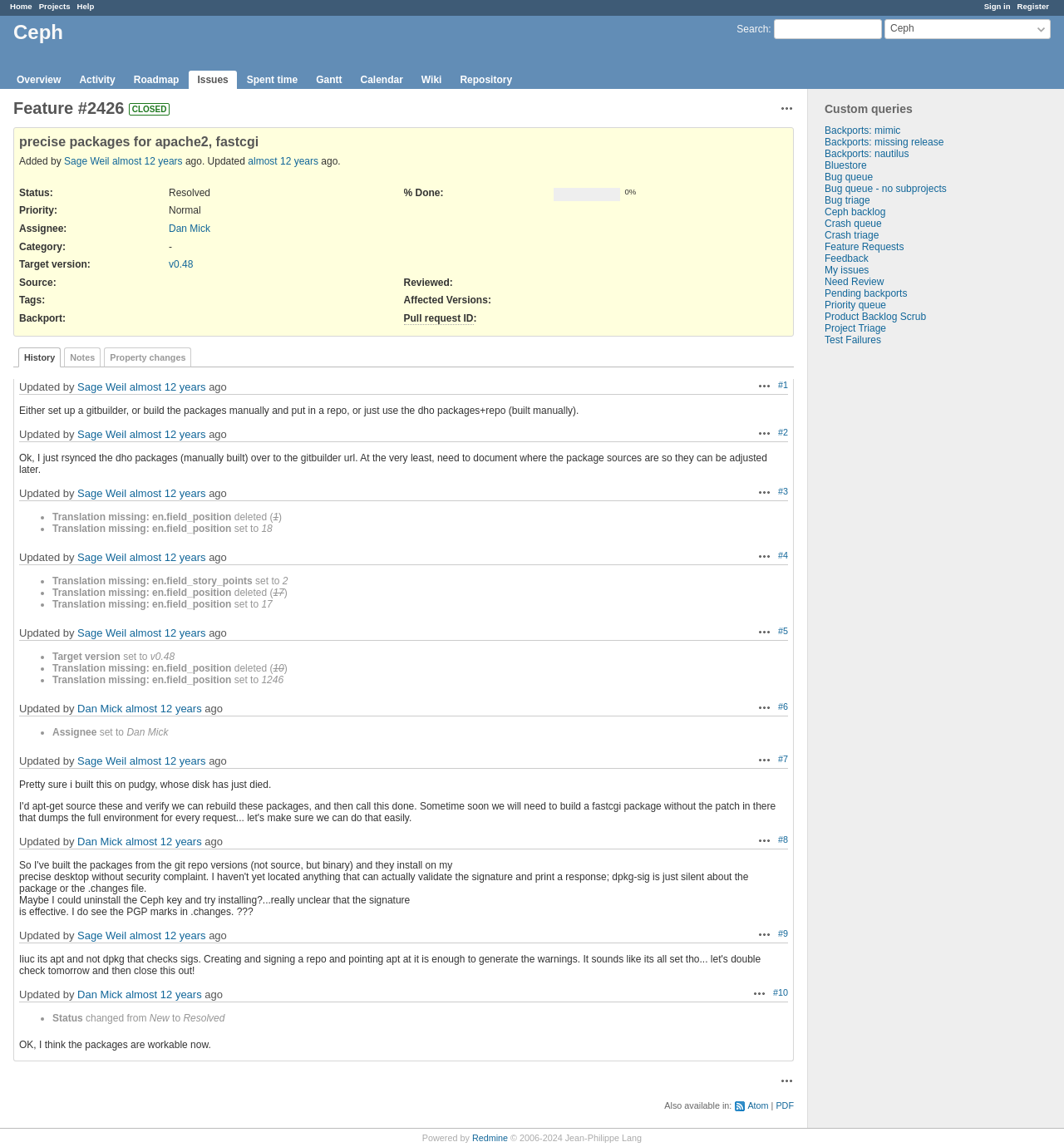Based on the image, please elaborate on the answer to the following question:
What is the percentage of completion of feature #2426?

I found the percentage of completion of feature #2426 by looking at the '% Done:' label and its corresponding value '0%' on the webpage.